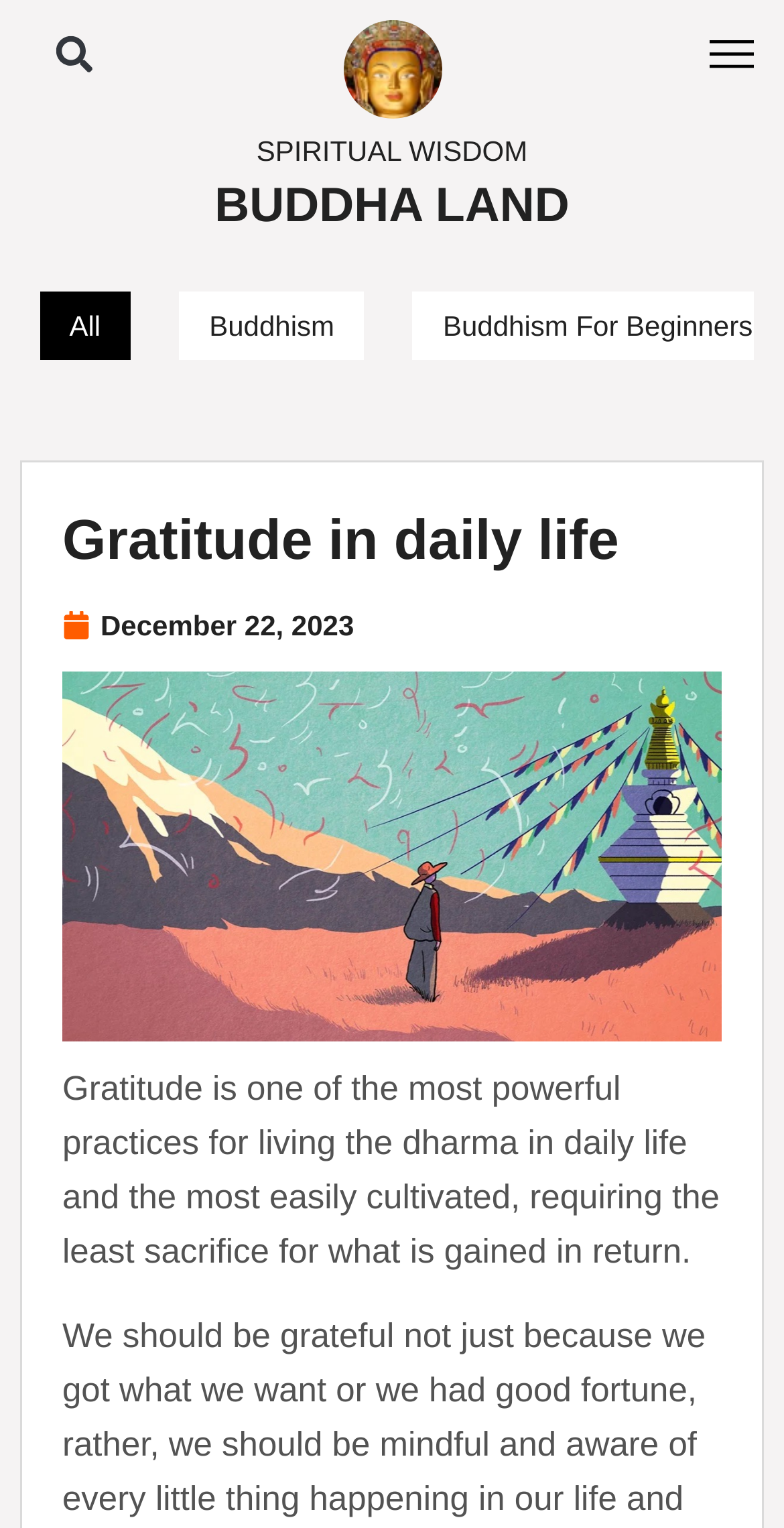What is the date mentioned on this webpage?
Based on the content of the image, thoroughly explain and answer the question.

The date is mentioned in the time element with the static text 'December 22, 2023', which is located at the coordinates [0.128, 0.399, 0.452, 0.42].